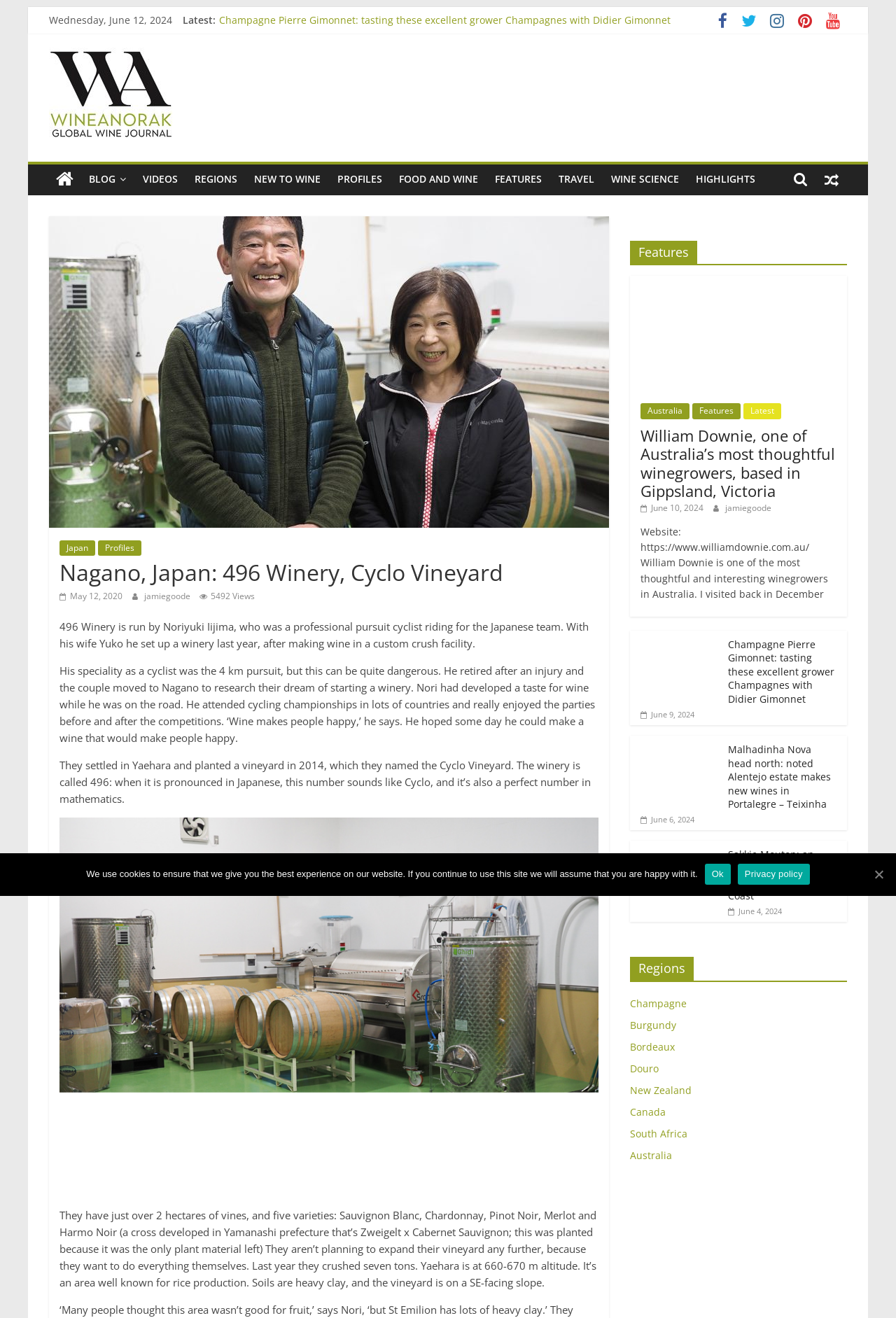Extract the main title from the webpage and generate its text.

Nagano, Japan: 496 Winery, Cyclo Vineyard